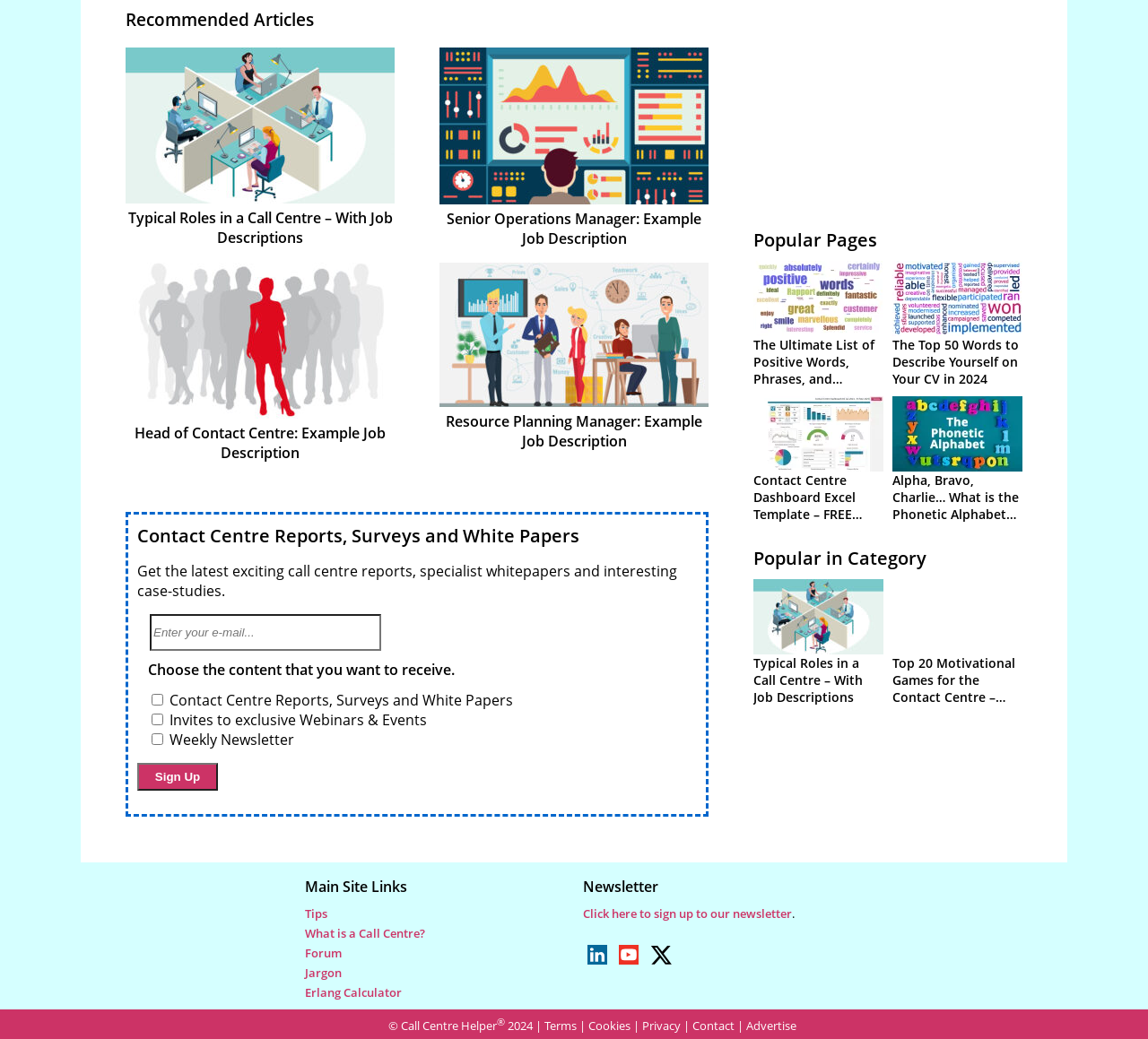Could you specify the bounding box coordinates for the clickable section to complete the following instruction: "Click on the link to the Top 50 Words to Describe Yourself on Your CV"?

[0.777, 0.324, 0.888, 0.373]